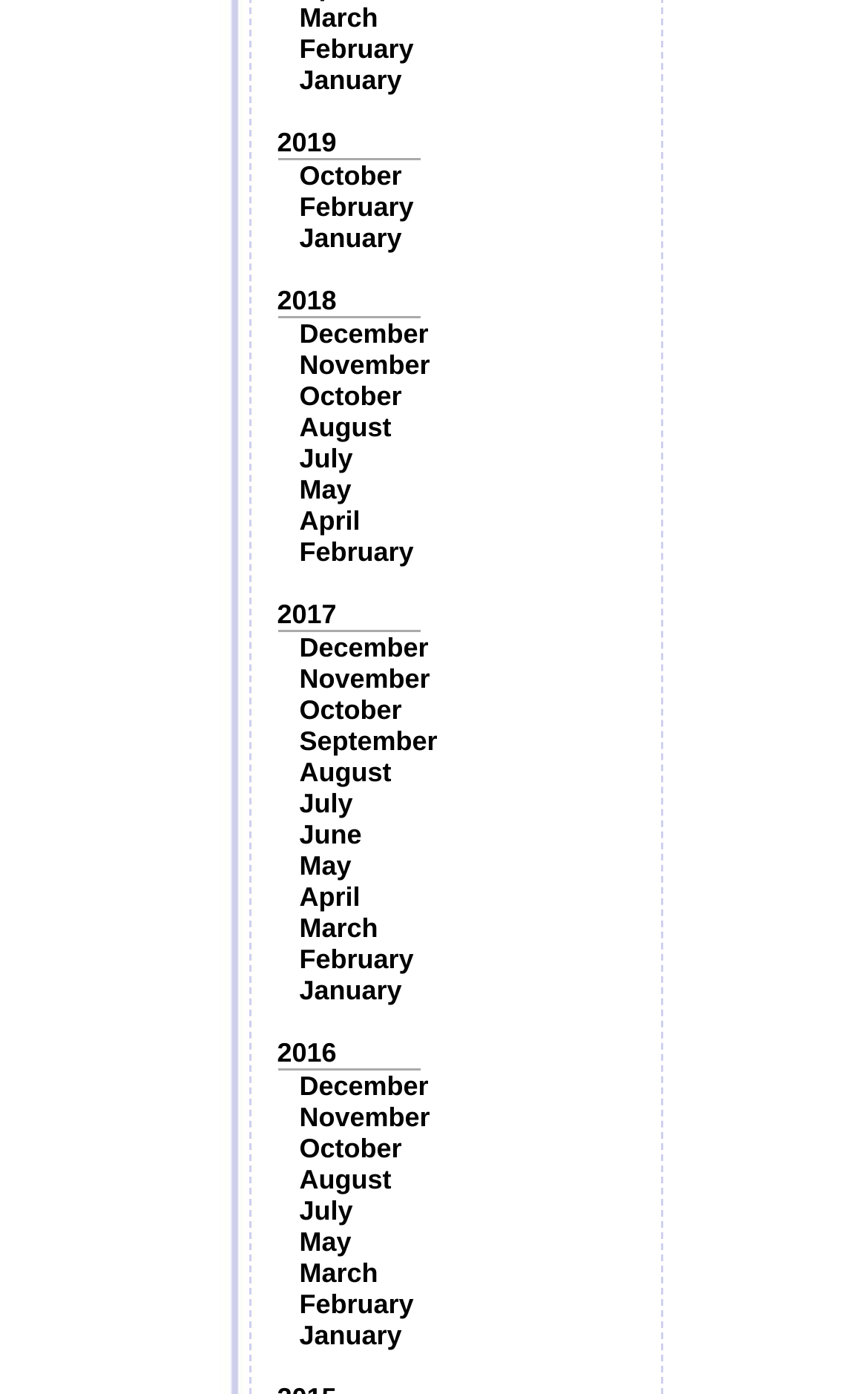Please look at the image and answer the question with a detailed explanation: What is the earliest year listed?

I looked at the links with year numbers and found that the earliest year listed is 2016, which is located at the bottom of the list.